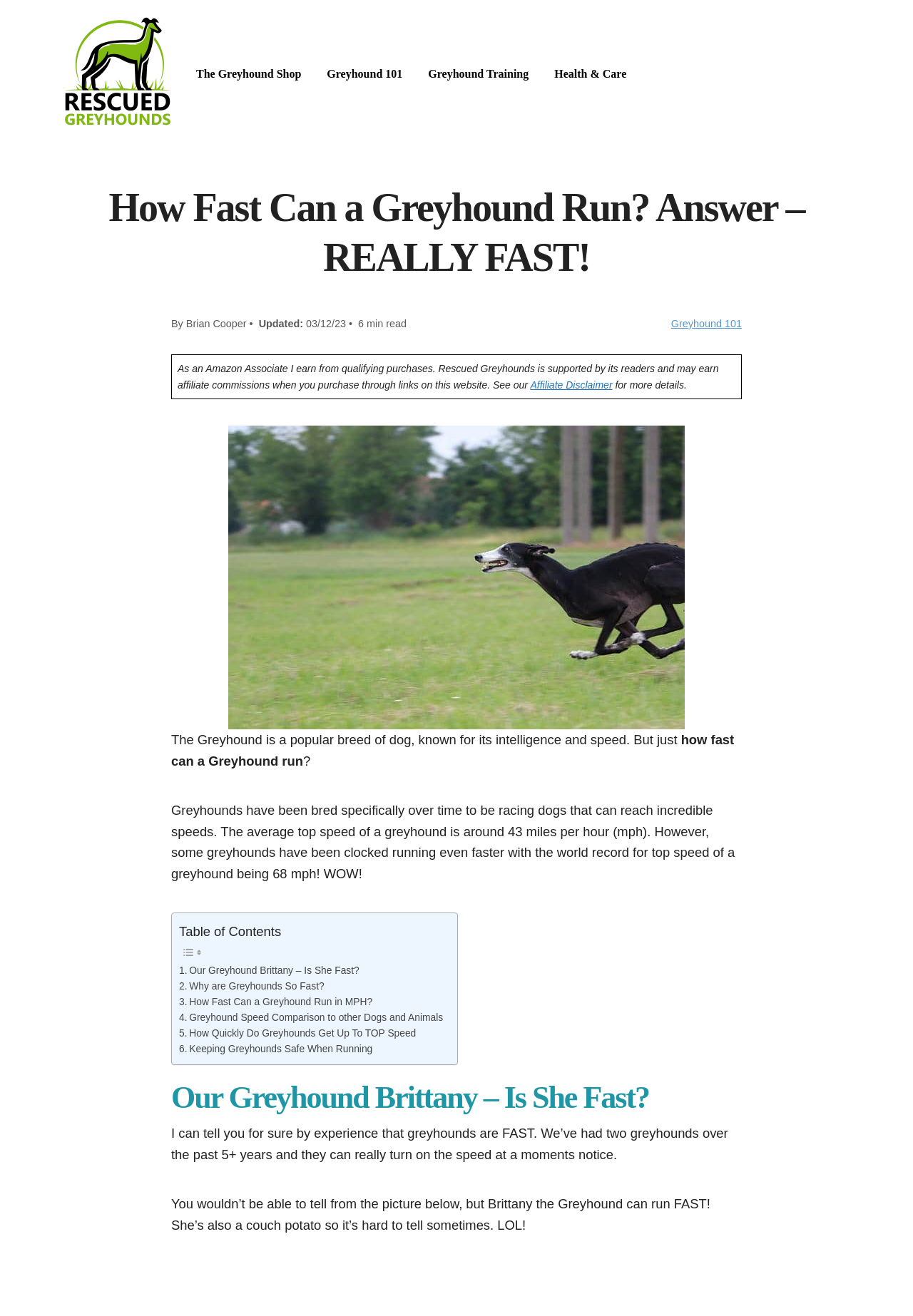Respond to the following question using a concise word or phrase: 
Who is the author of the article?

Brian Cooper